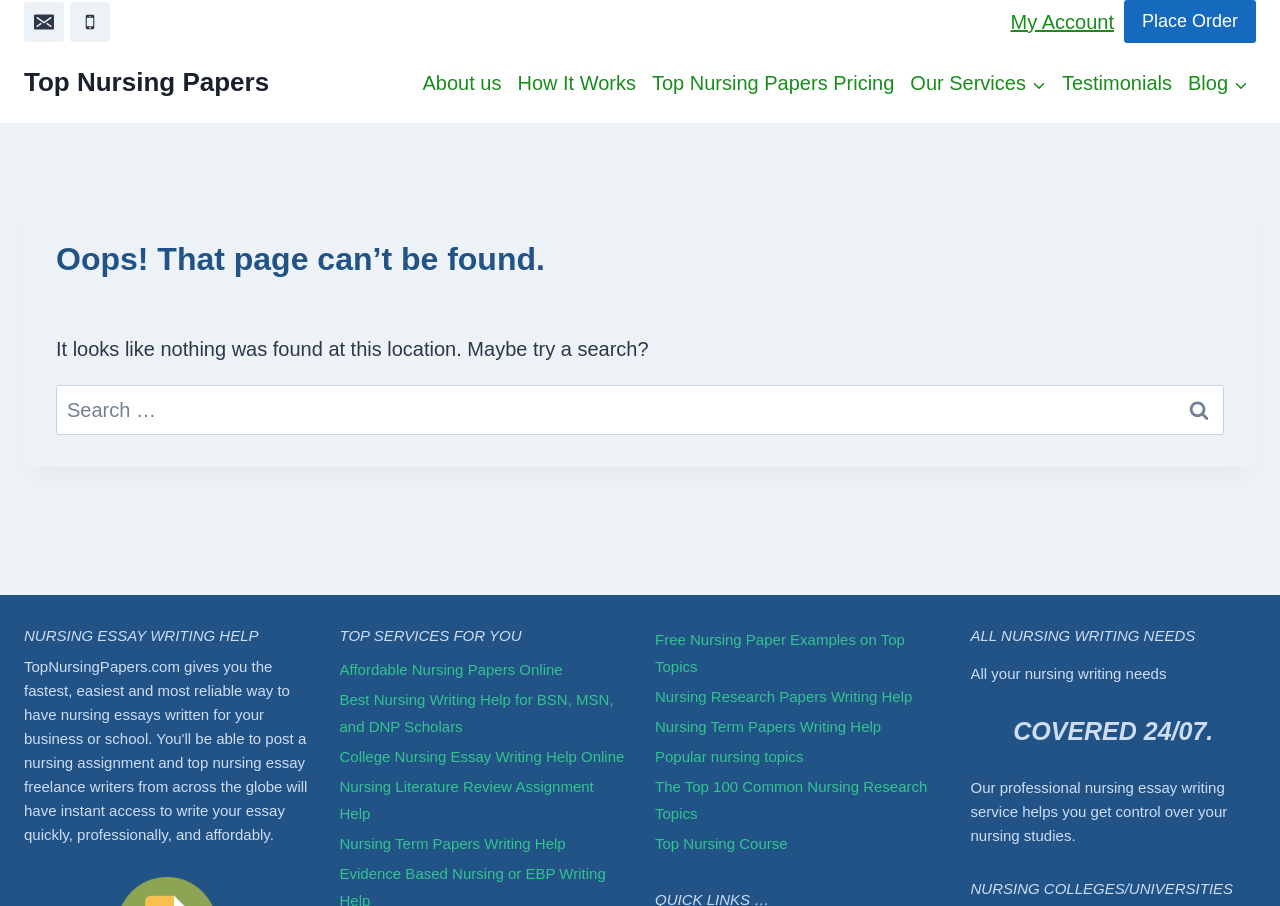Kindly provide the bounding box coordinates of the section you need to click on to fulfill the given instruction: "View Top Nursing Papers Pricing".

[0.503, 0.063, 0.705, 0.12]